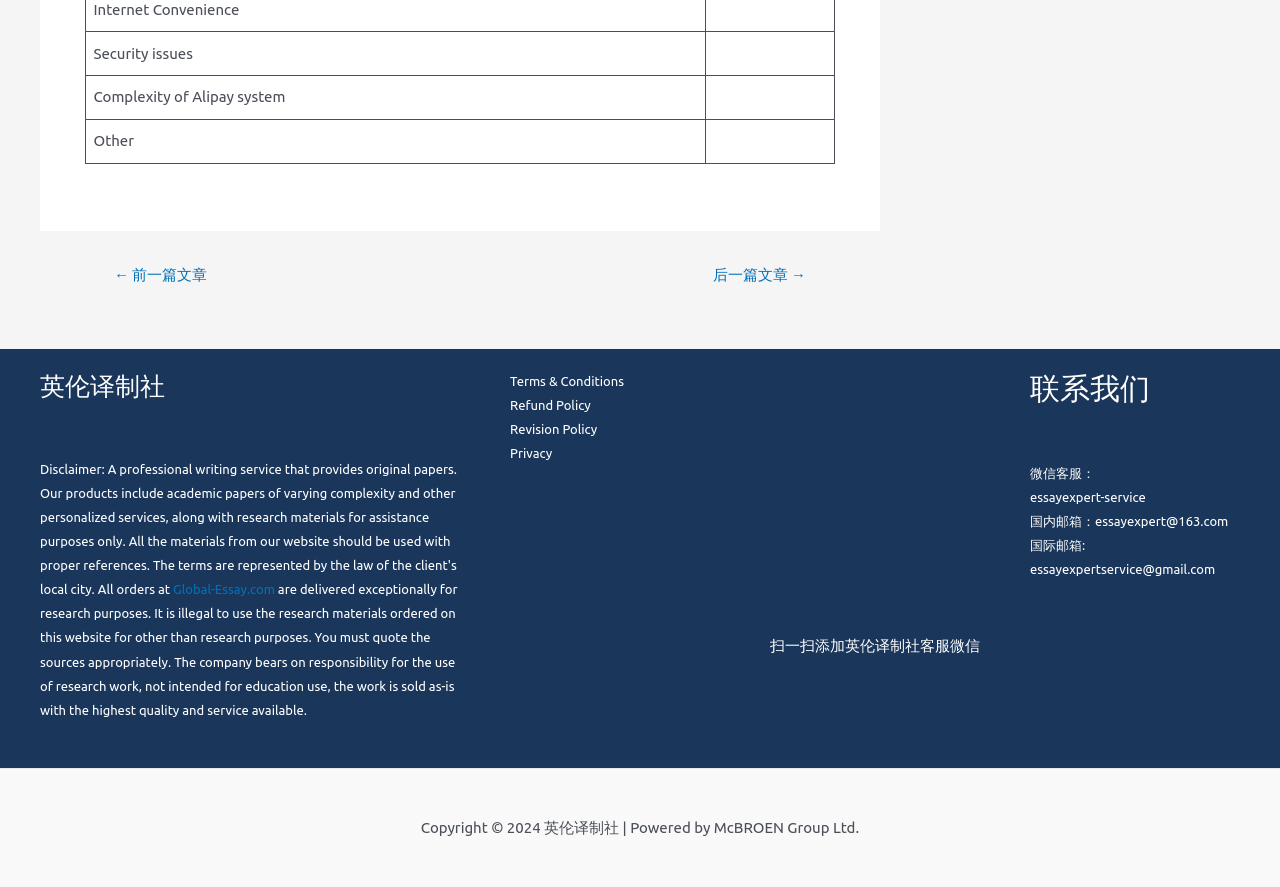Identify the bounding box coordinates of the element that should be clicked to fulfill this task: "Click the 'Terms & Conditions' link". The coordinates should be provided as four float numbers between 0 and 1, i.e., [left, top, right, bottom].

[0.398, 0.422, 0.487, 0.437]